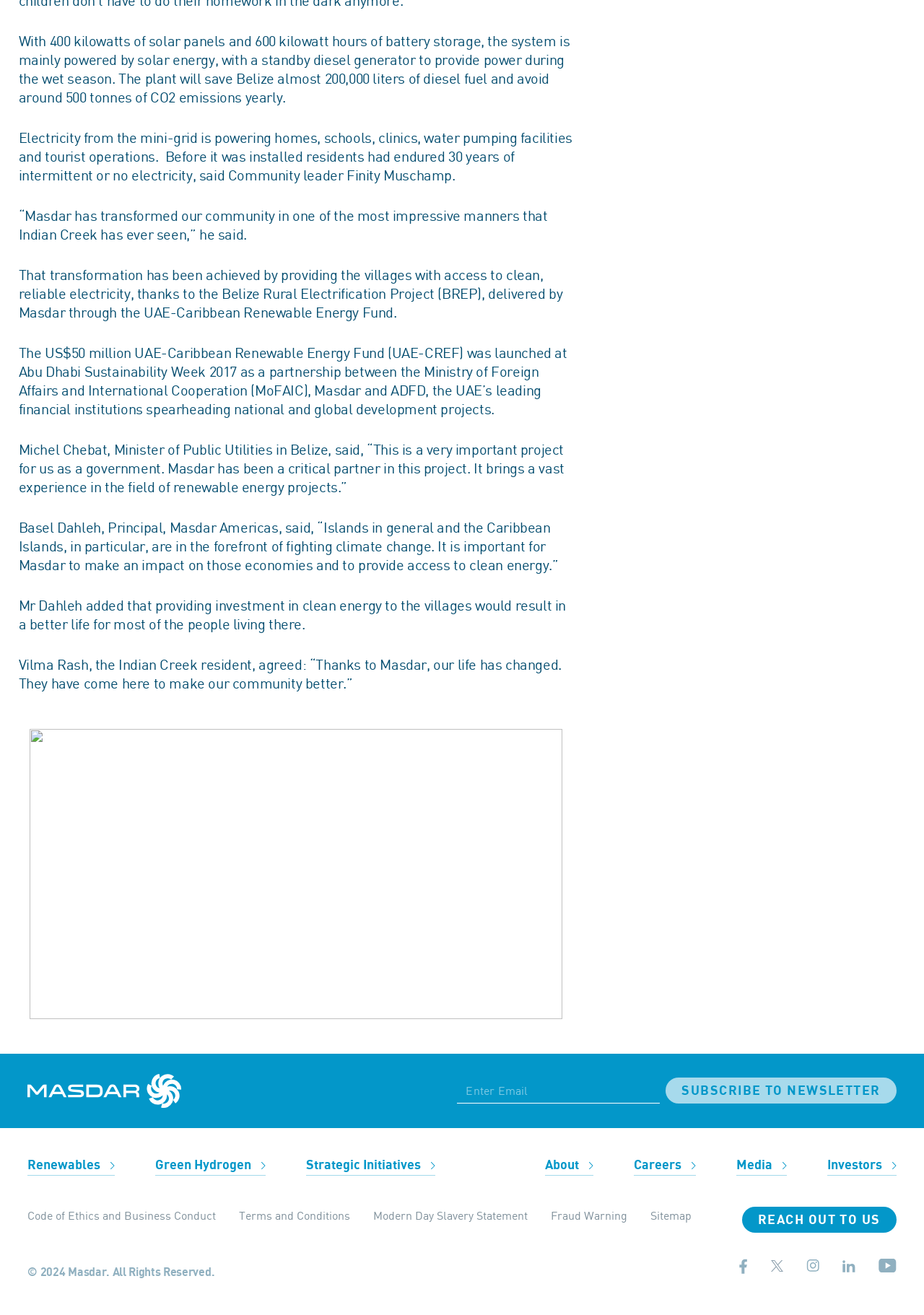What is the purpose of the button with the 'play-button' icon?
Please provide a single word or phrase based on the screenshot.

WATCH VIDEO